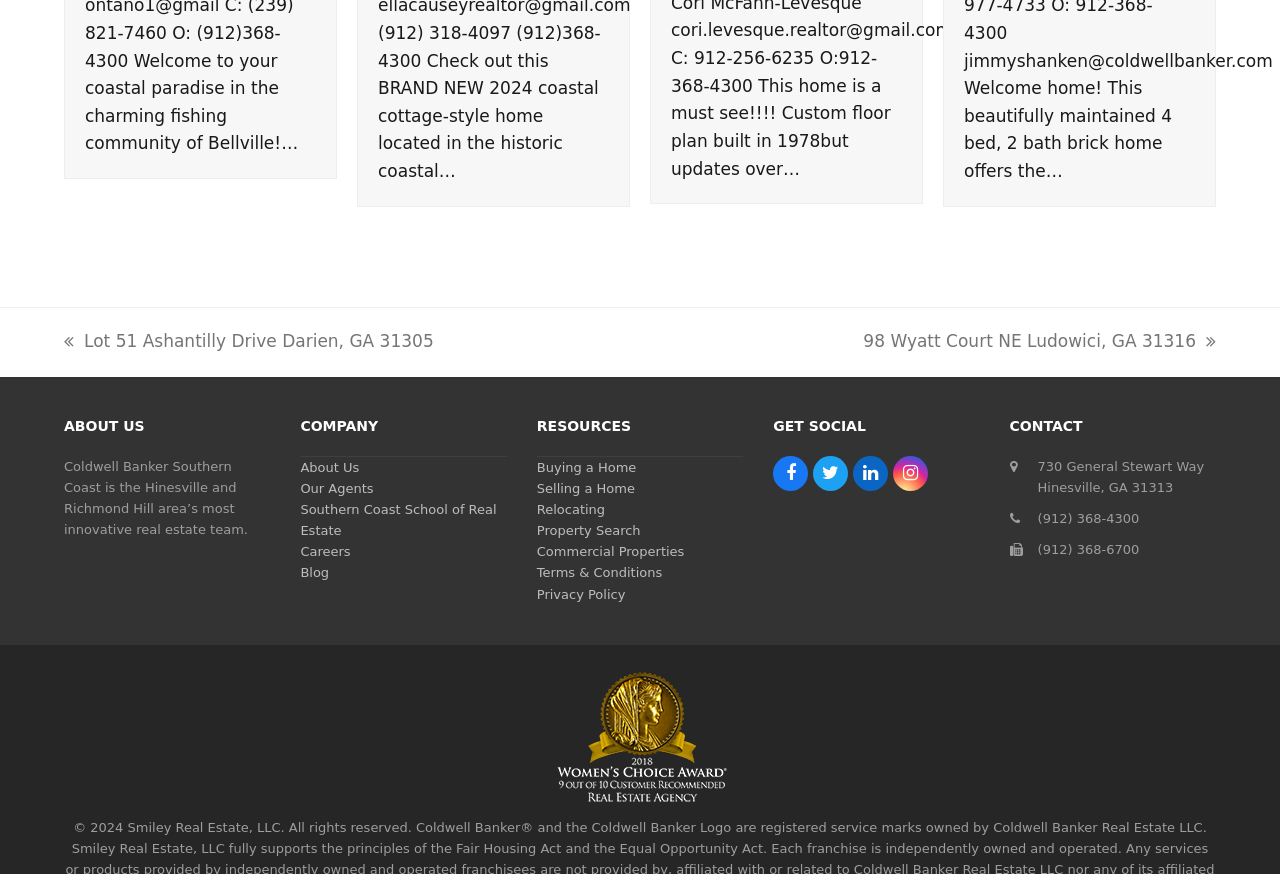What is the address of the real estate team?
Please provide a comprehensive and detailed answer to the question.

The webpage has two static text elements that display the address: '730 General Stewart Way' and 'Hinesville, GA 31313'. From these, we can infer that the full address of the real estate team is 730 General Stewart Way, Hinesville, GA 31313.